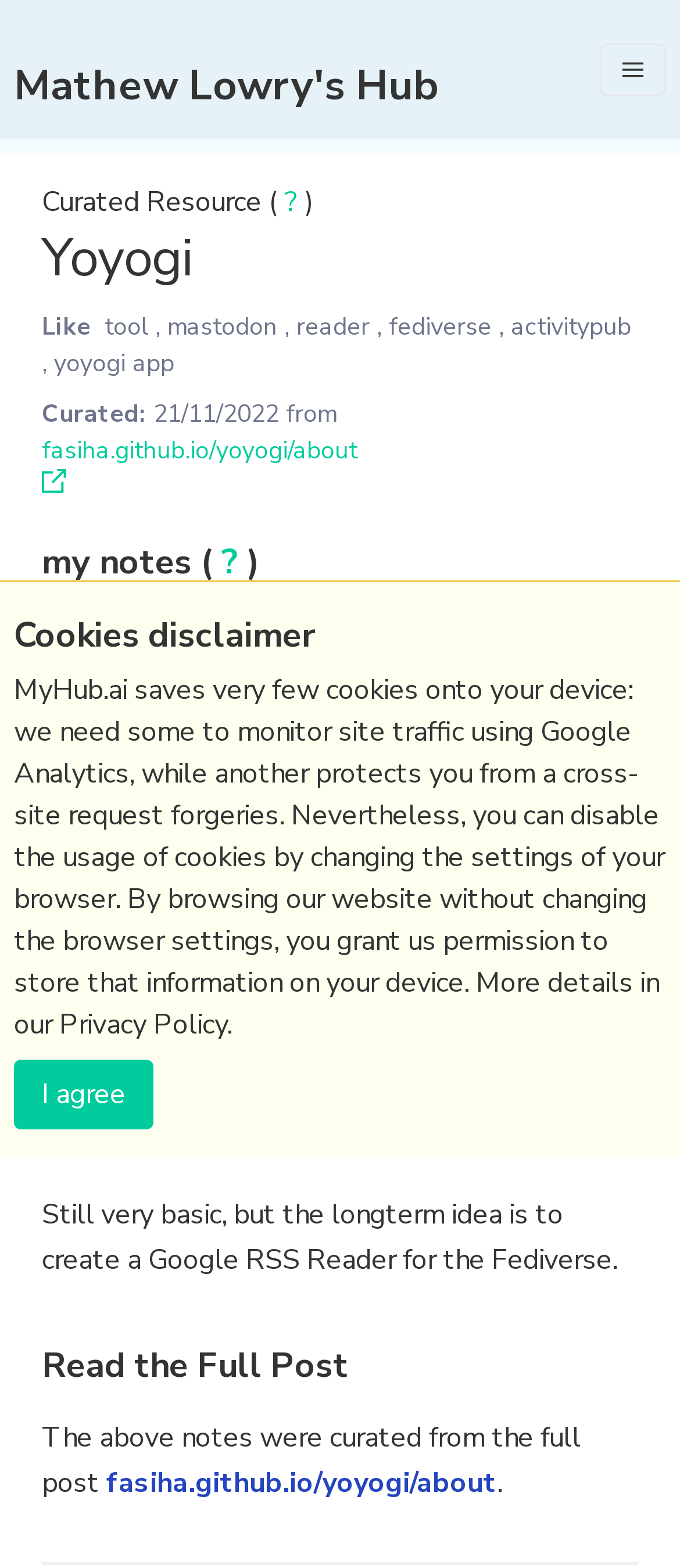Explain the contents of the webpage comprehensively.

The webpage is titled "Yoyogi | MyHub.AI" and appears to be a personal hub or profile page. At the top left, there is a link to "Mathew Lowry's Hub". On the top right, there is a menu button with an image of a menu icon. Below the menu button, there is a search bar with a placeholder text "Search My Hub for all the Stuff I Like, Think and Do...".

The main content area is divided into sections. The first section has a heading "Yoyogi" and a series of links to different platforms, including "Like", "tool", "mastodon", "reader", "fediverse", and "activitypub". Below these links, there is a section with a heading "Curated:" and a date "21/11/2022". This section also includes a link to "fasiha.github.io/yoyogi/about" and an image.

The next section has a heading "my notes (? )" and a link to the same "about" page. Below this, there are several paragraphs of text describing Yoyogi, including its features and functionality. The text explains that Yoyogi allows users to select a Fediverse account and view their threads in a columnar interface.

Further down the page, there is a section with a heading "Read the Full Post" and a link to the full post. Below this, there is a section with a heading "Cookies disclaimer" and a lengthy paragraph explaining the website's cookie policy.

At the bottom of the page, there is a button "I agree" related to the cookie policy. Overall, the webpage appears to be a personal profile or hub page with information about Yoyogi, a platform for curating and viewing content from the Fediverse.